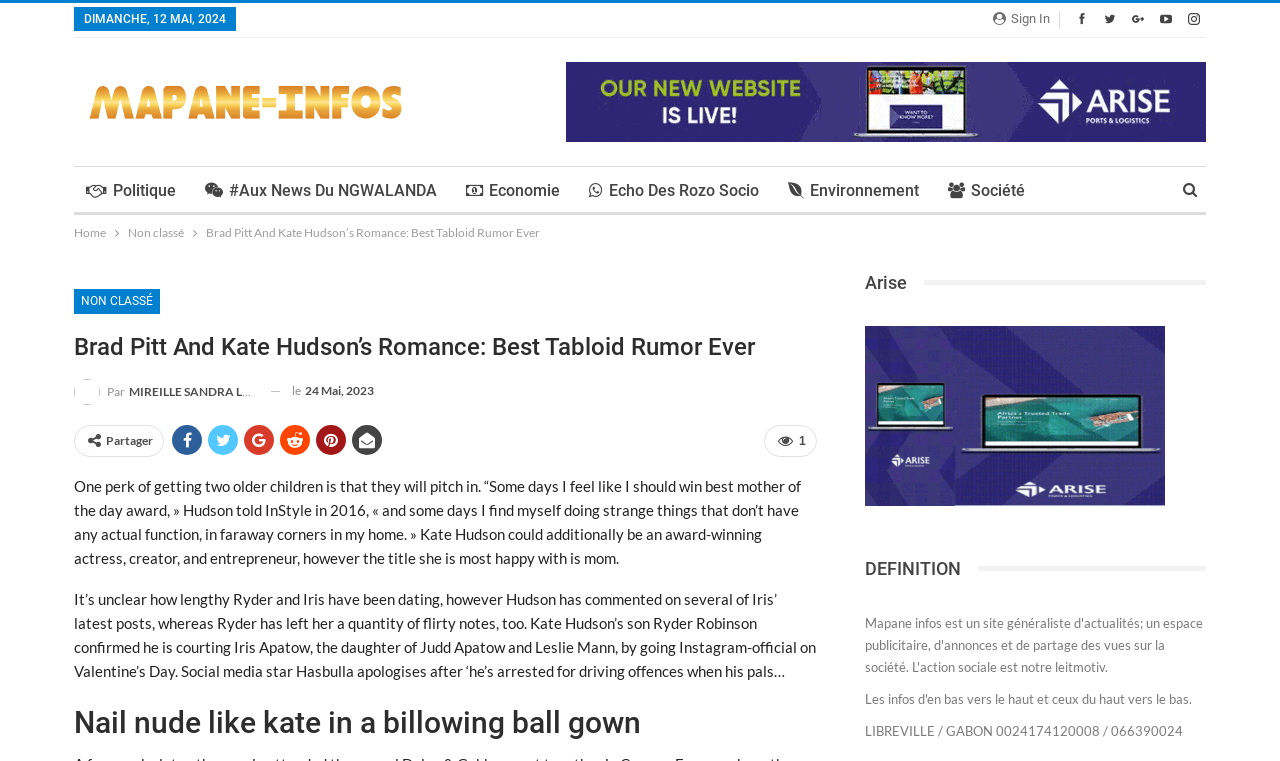What is the date mentioned in the article? Examine the screenshot and reply using just one word or a brief phrase.

24 Mai, 2023